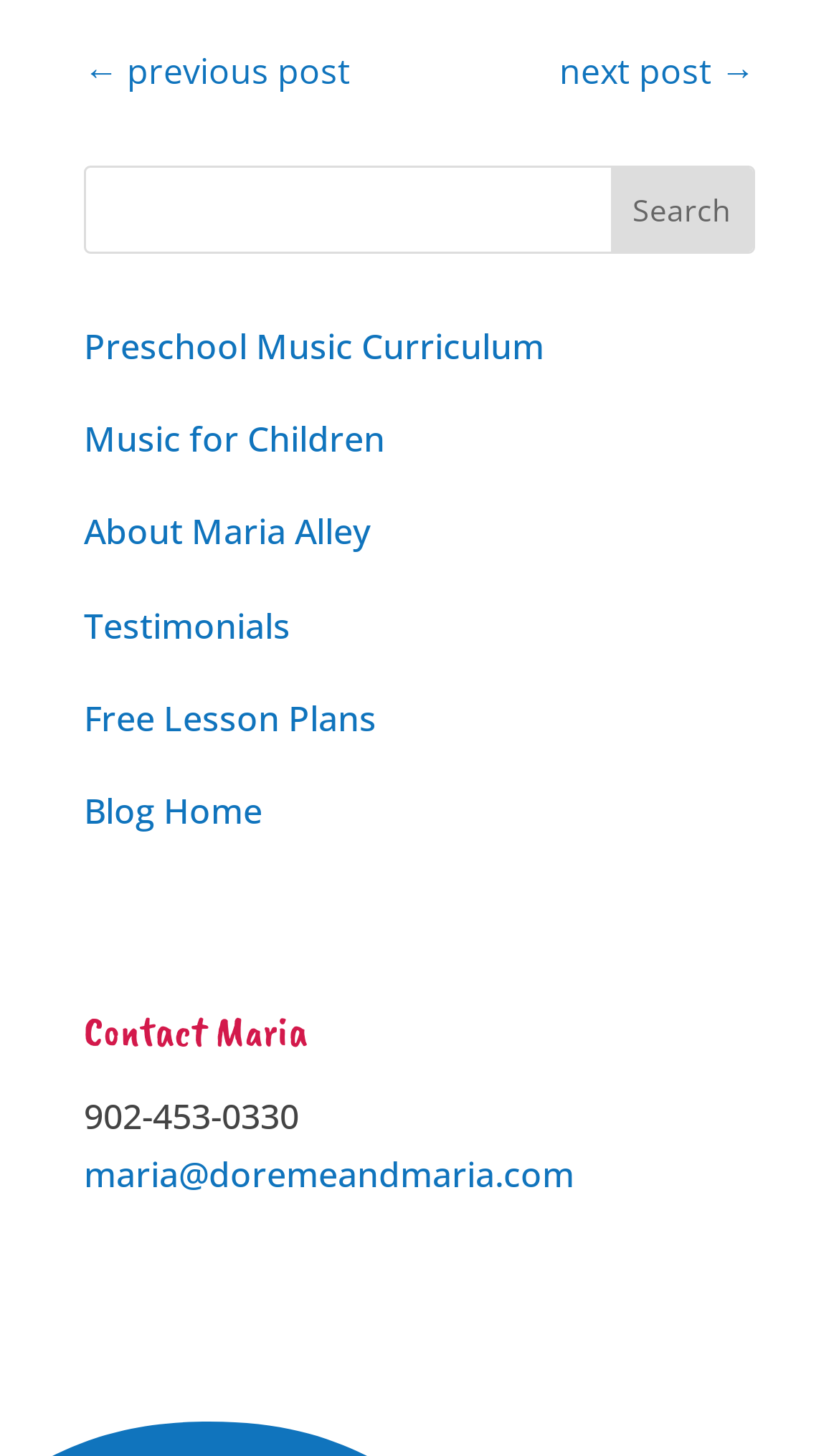What is the email address to contact Maria?
Give a detailed explanation using the information visible in the image.

I found the email address by looking at the 'Contact Maria' section, where I saw the link 'maria@doremeandmaria.com'.